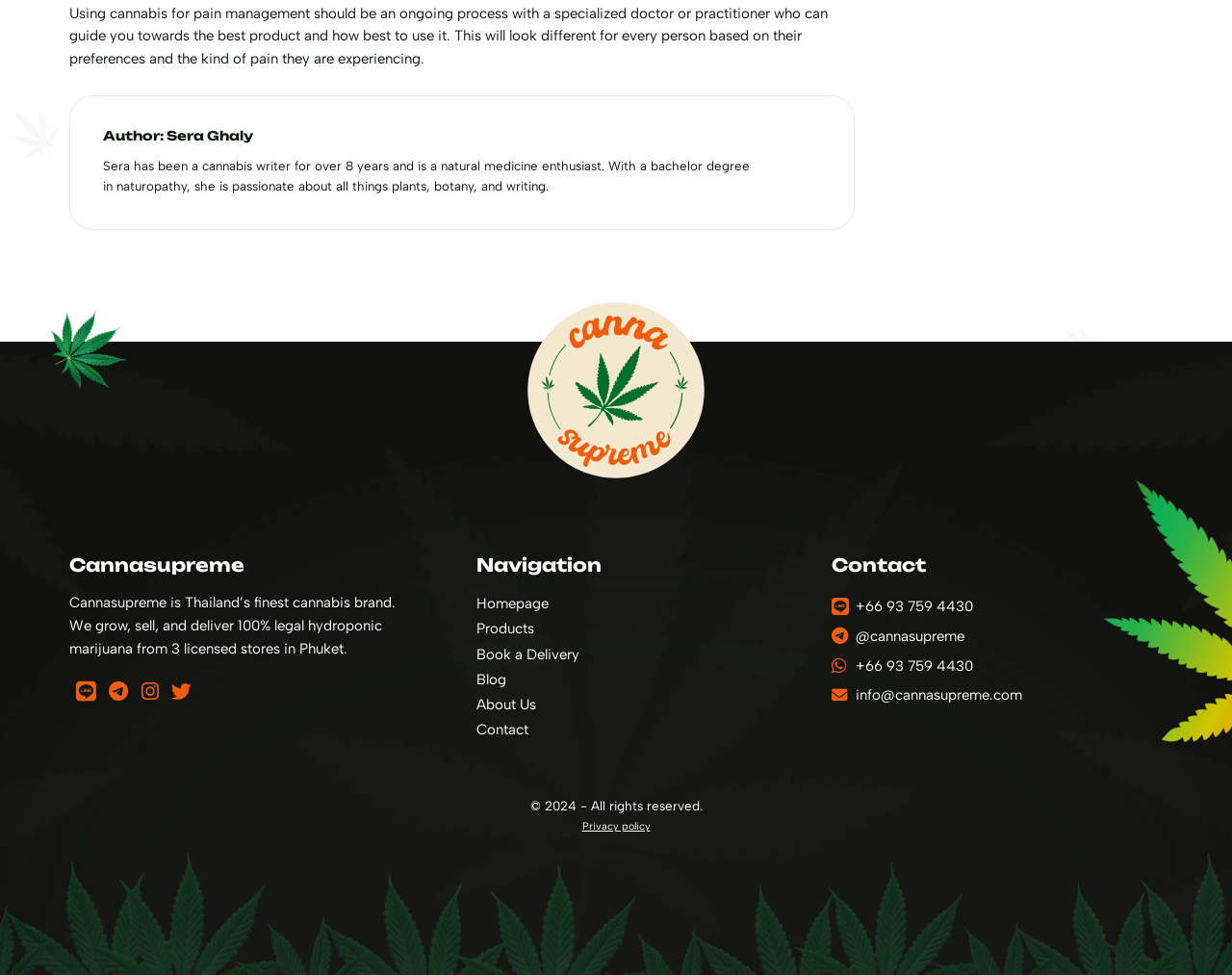Using the format (top-left x, top-left y, bottom-right x, bottom-right y), provide the bounding box coordinates for the described UI element. All values should be floating point numbers between 0 and 1: Book a Delivery

[0.387, 0.659, 0.47, 0.685]